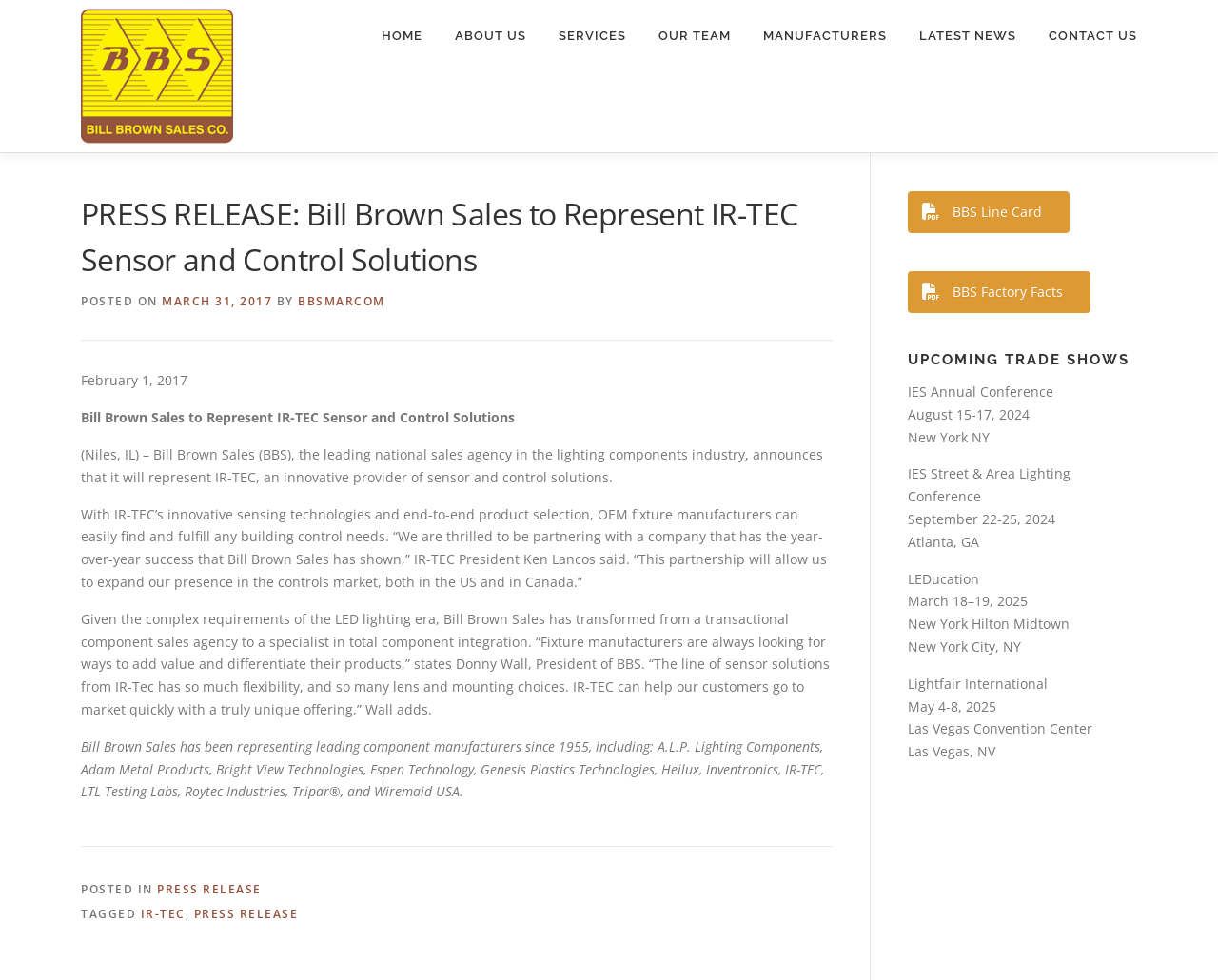Determine the bounding box coordinates of the UI element described below. Use the format (top-left x, top-left y, bottom-right x, bottom-right y) with floating point numbers between 0 and 1: Latest News

[0.741, 0.0, 0.848, 0.073]